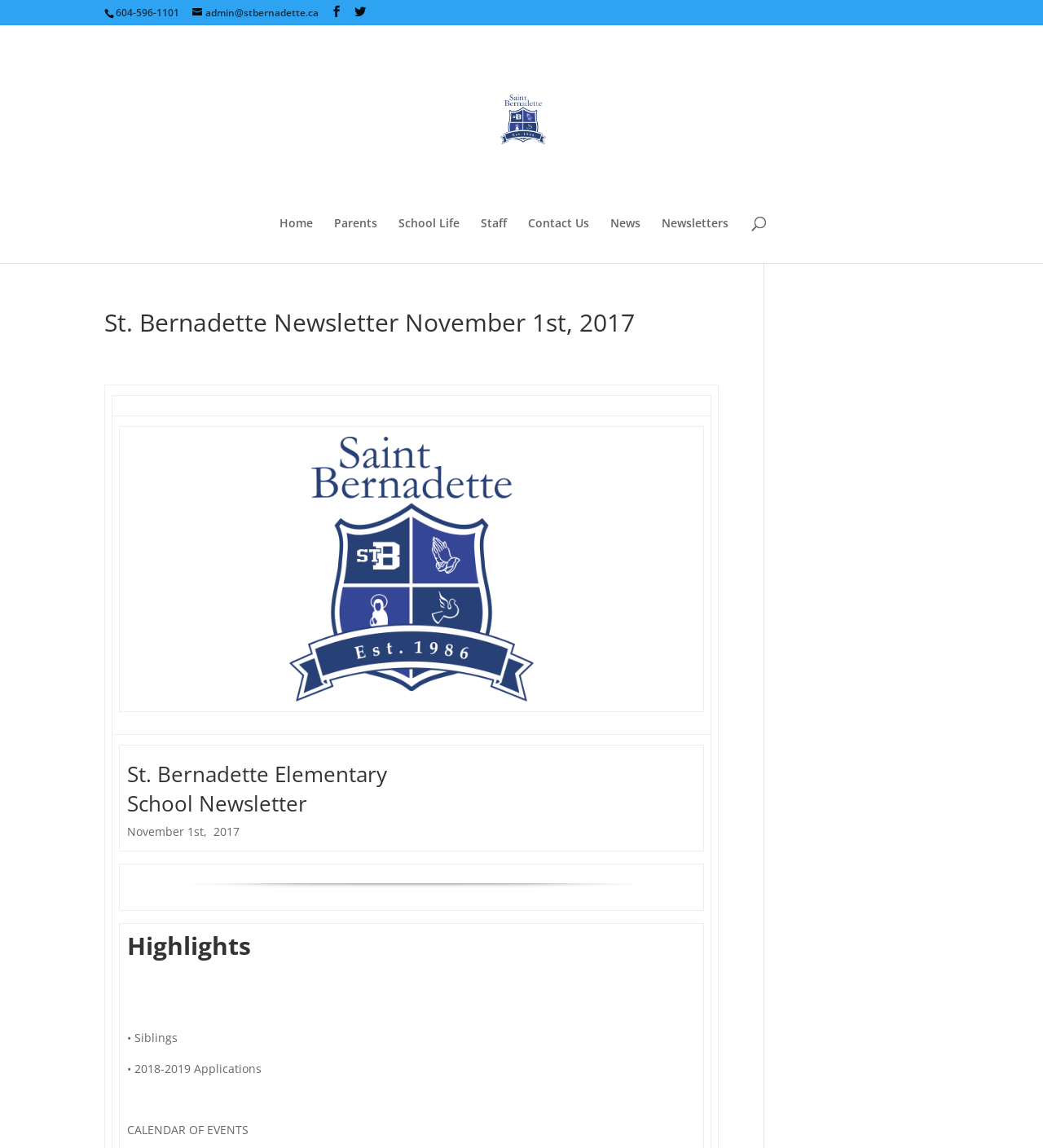Determine the bounding box coordinates of the clickable region to execute the instruction: "Go to the home page". The coordinates should be four float numbers between 0 and 1, denoted as [left, top, right, bottom].

[0.268, 0.189, 0.3, 0.229]